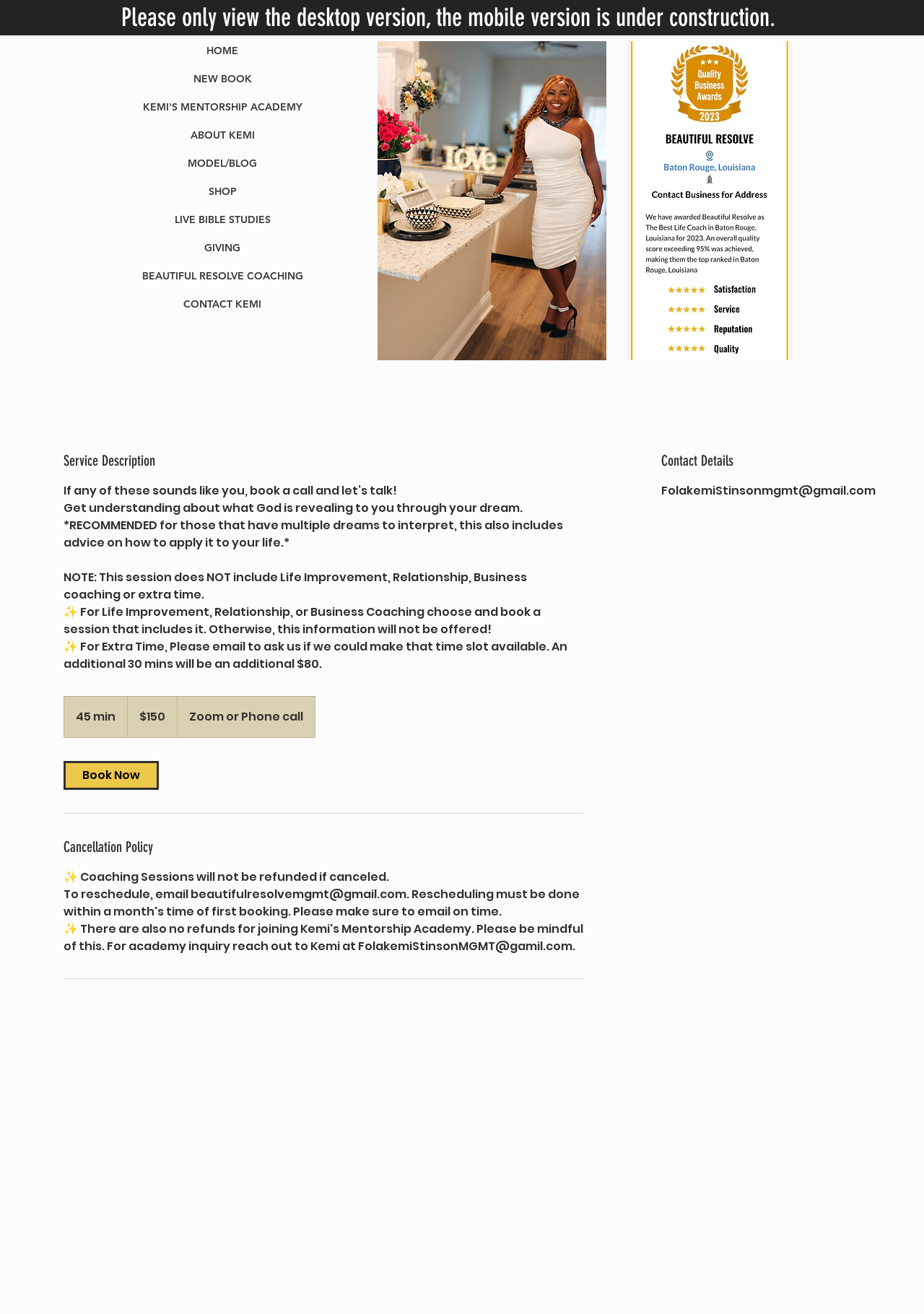Please provide the bounding box coordinates for the UI element as described: "BEAUTIFUL RESOLVE COACHING". The coordinates must be four floats between 0 and 1, represented as [left, top, right, bottom].

[0.147, 0.203, 0.334, 0.217]